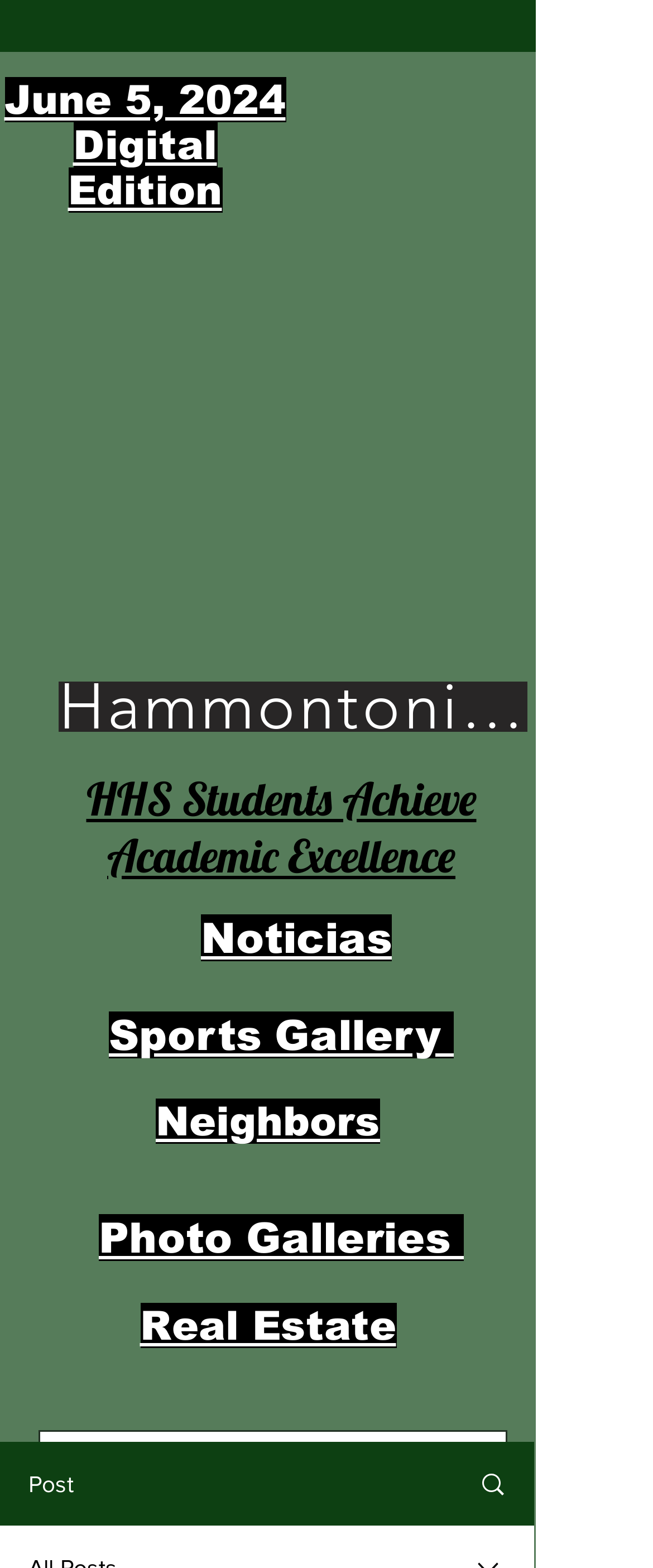Identify the bounding box of the UI element that matches this description: "HHS Students Achieve Academic Excellence".

[0.132, 0.494, 0.729, 0.563]